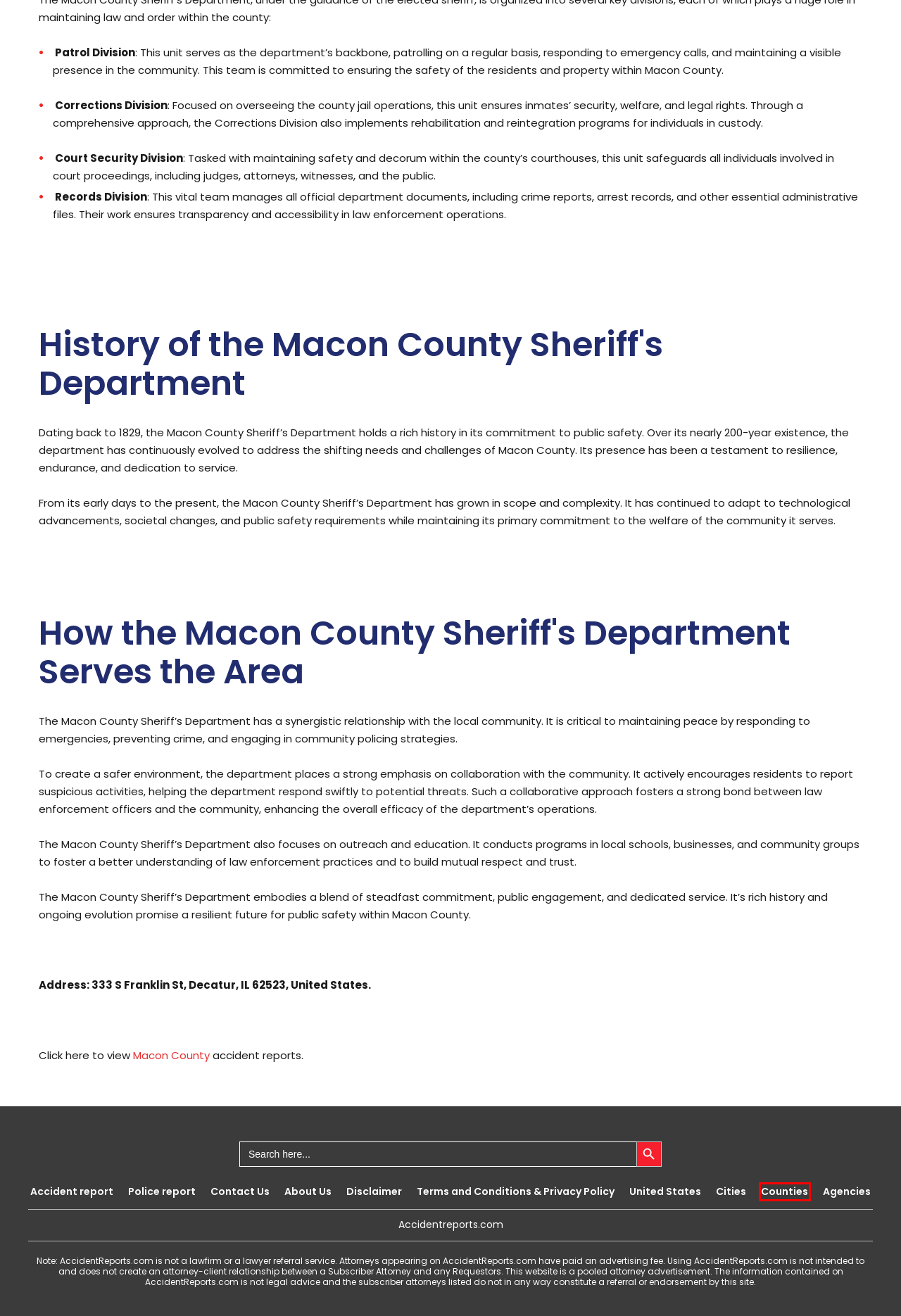You have a screenshot of a webpage with an element surrounded by a red bounding box. Choose the webpage description that best describes the new page after clicking the element inside the red bounding box. Here are the candidates:
A. About Us - AccidentReports.com LLC
B. Terms and Conditions & Privacy Policy - Accidentreports.com
C. Counties - Accidentreports.com
D. Contact Us - AccidentReports.com
E. Police report - Accidentreports.com
F. Agencies - Accidentreports.com
G. United states - Accidentreports.com
H. Cities - Accidentreports.com

C